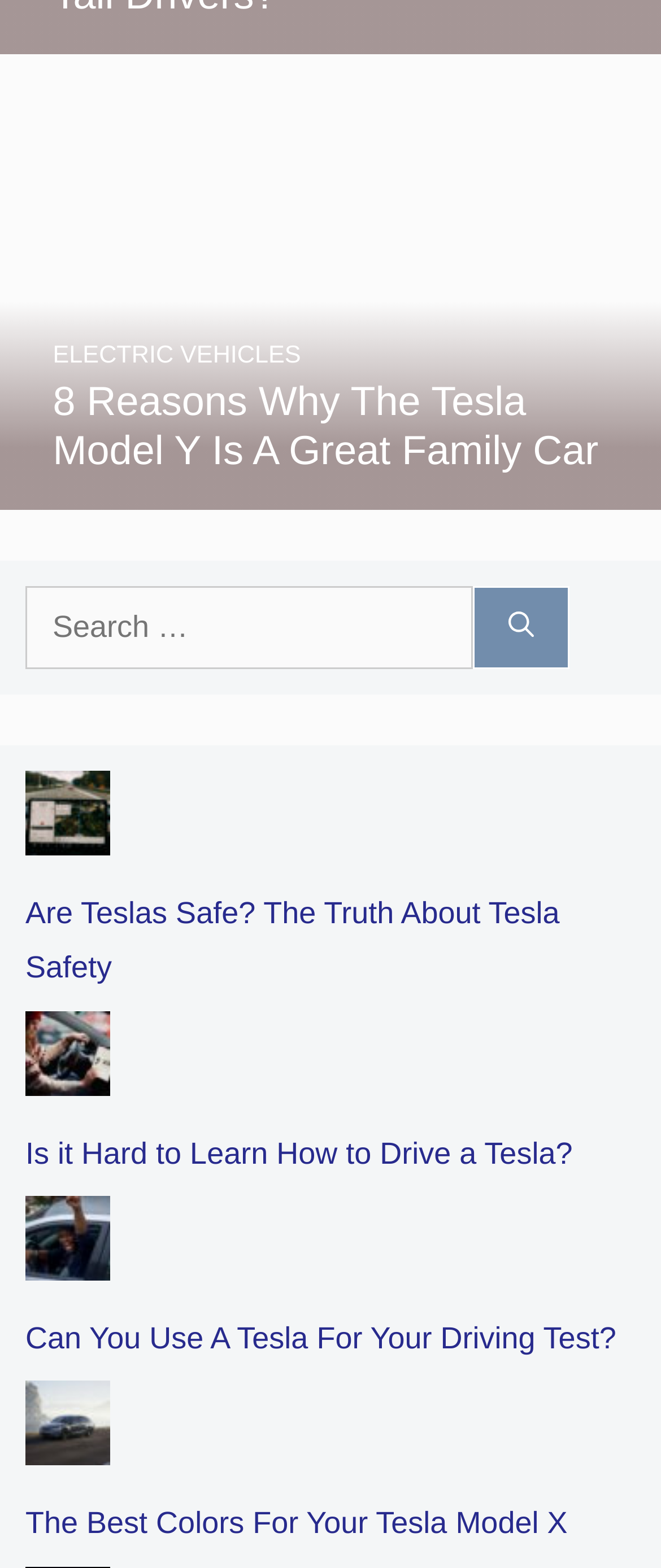Please locate the bounding box coordinates for the element that should be clicked to achieve the following instruction: "Search for something". Ensure the coordinates are given as four float numbers between 0 and 1, i.e., [left, top, right, bottom].

[0.038, 0.374, 0.715, 0.427]